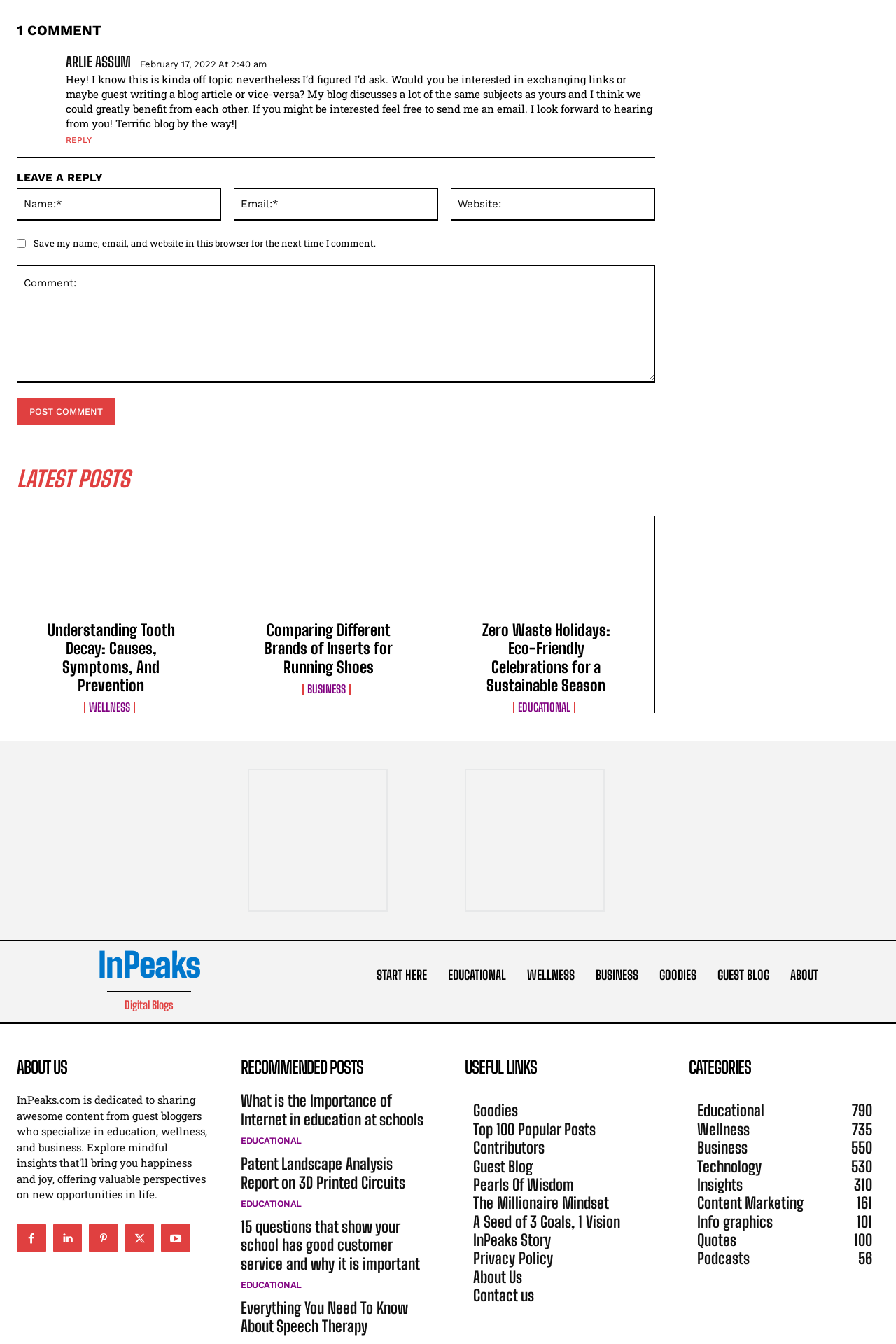What is the purpose of the 'CATEGORIES' section?
Your answer should be a single word or phrase derived from the screenshot.

To categorize blog posts